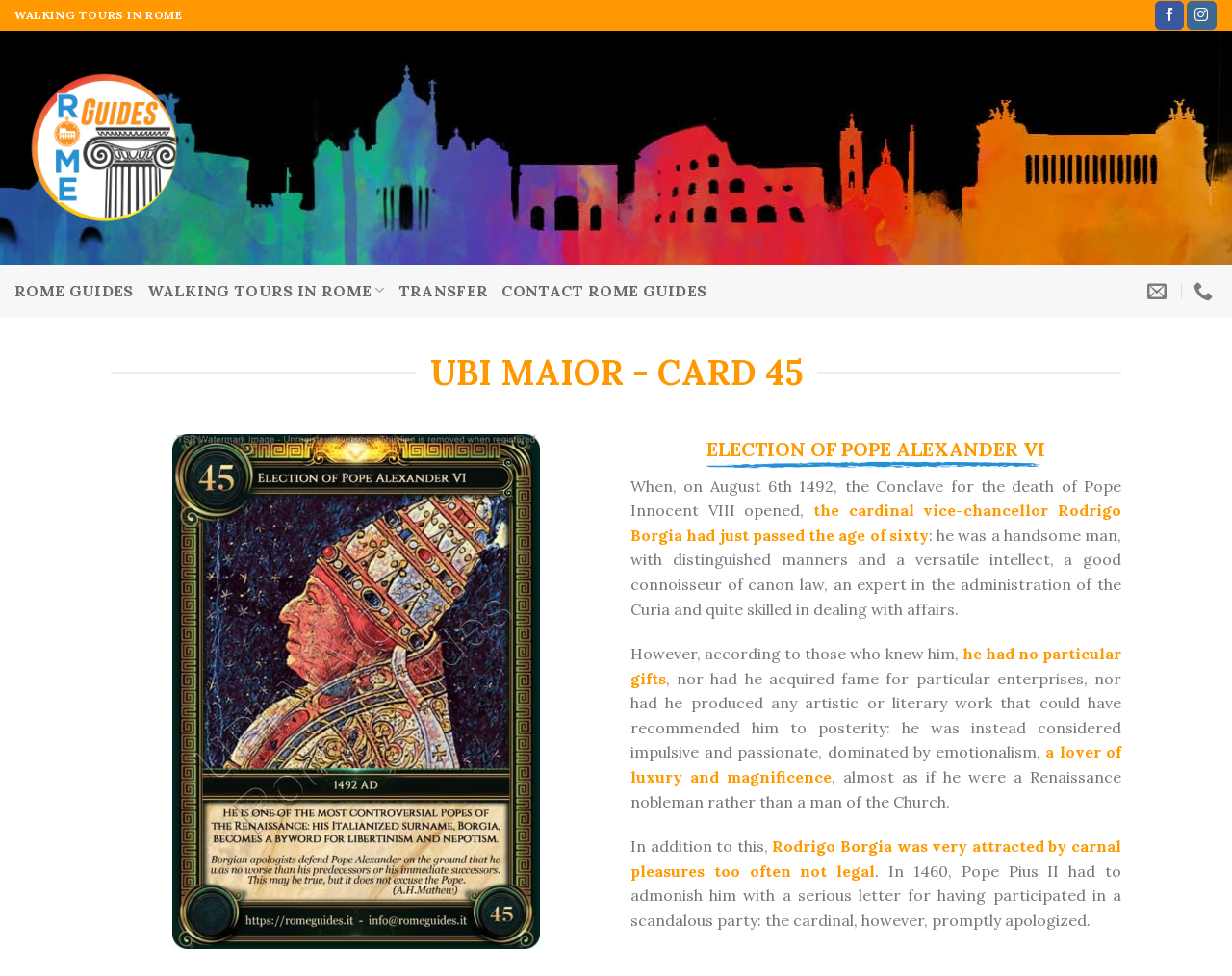Select the bounding box coordinates of the element I need to click to carry out the following instruction: "Contact Rome Guides".

[0.407, 0.28, 0.574, 0.316]